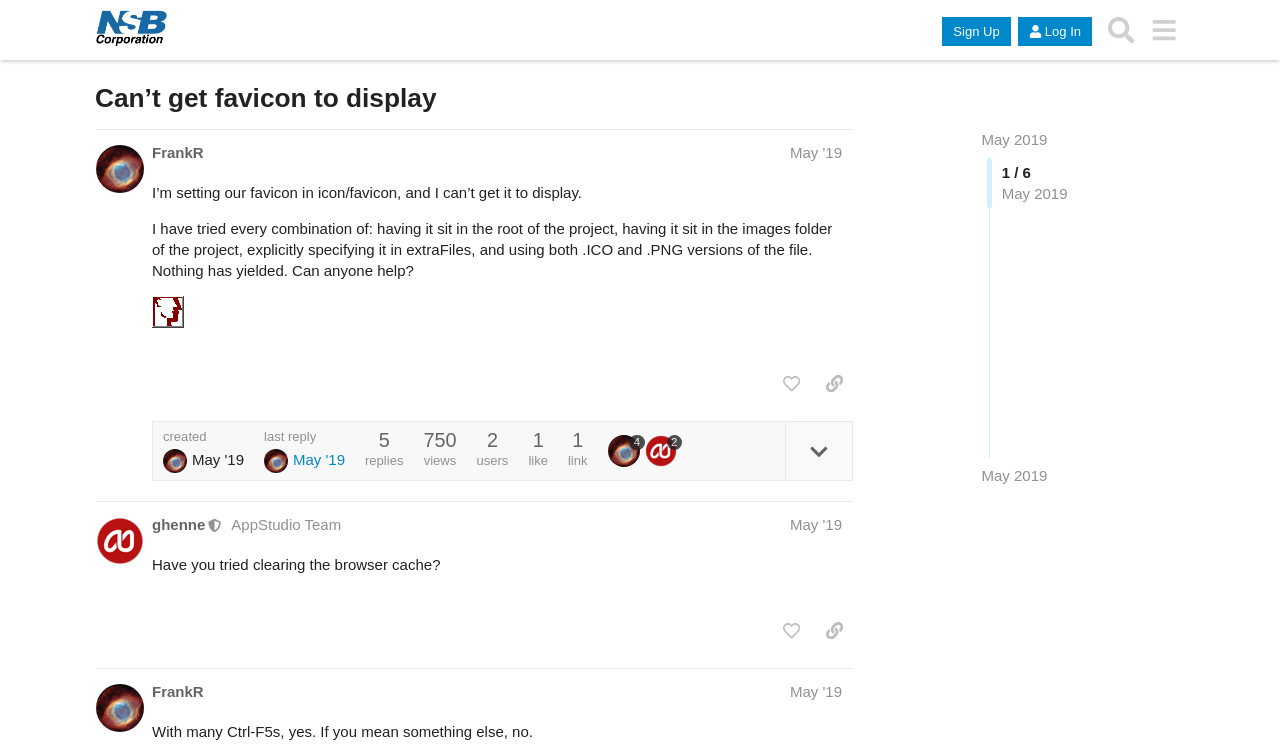Present a detailed account of what is displayed on the webpage.

This webpage appears to be a question and answer forum, specifically a discussion about an issue with displaying a favicon. At the top of the page, there is a header section with links to "AppStudio" and buttons to "Sign Up" and "Log In". A search button is also present. 

Below the header, there is a heading that reads "Can’t get favicon to display". To the right of this heading, there are links to "May 2019" and a pagination indicator showing "1 / 6". 

The main content of the page is divided into two sections, each representing a post from a different user. The first post is from "FrankR" and includes a heading with the user's name and the date "May '19". The post itself is a question about not being able to display a favicon, with a description of the attempts made to resolve the issue. There is an image of a favicon below the text. 

Below the post, there are several buttons and links, including "like this post", "copy a link to this post to clipboard", and "expand topic details". There is also information about the post, such as the number of replies, views, and users. 

The second post is from "ghenne", a moderator of the AppStudio team, and is a response to the original question. The post includes a heading with the user's name, title, and date, followed by a suggestion to clear the browser cache. 

Both posts have similar layouts, with buttons and links below the text. The posts are separated by a small gap, making it clear that they are distinct responses to the original question.